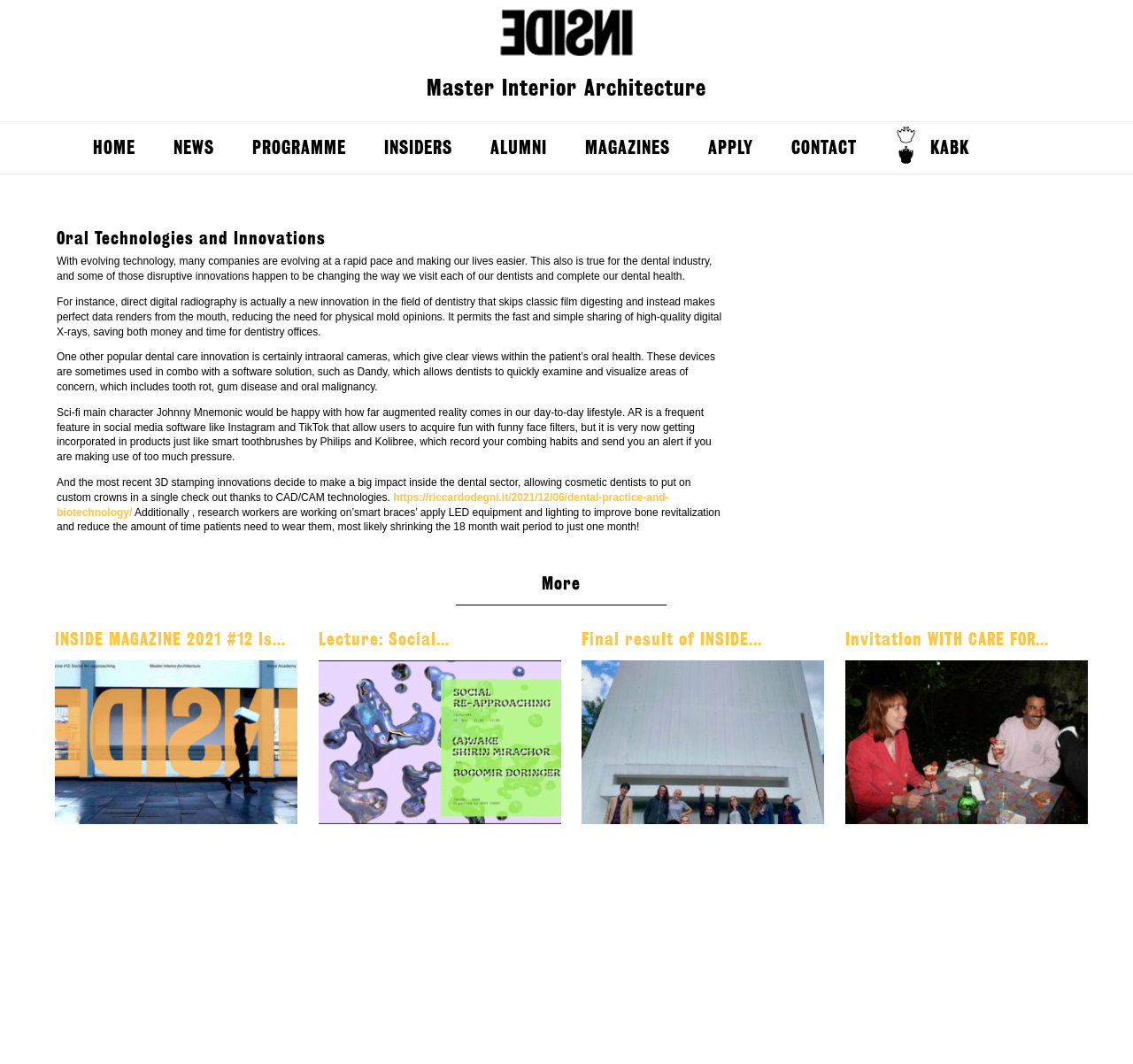What is the benefit of direct digital radiography?
Give a single word or phrase as your answer by examining the image.

Reduces need for physical mold opinions